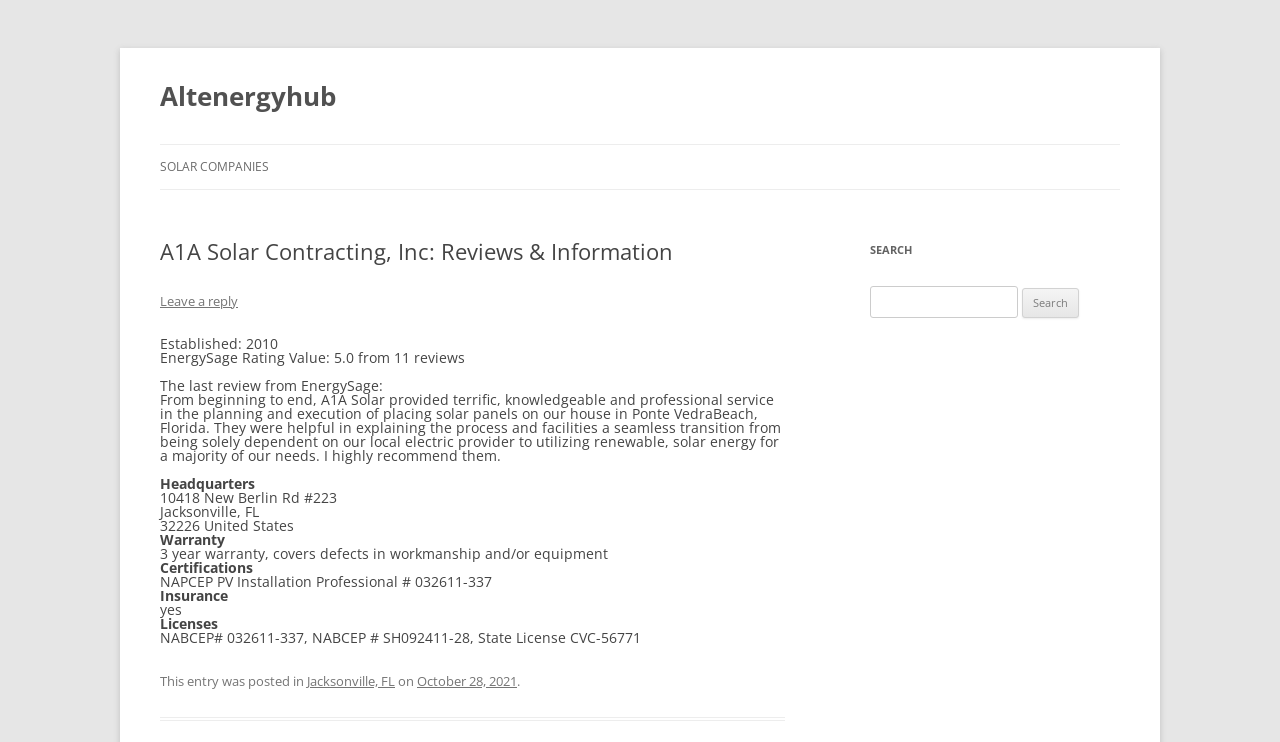Where is the headquarters of the company? Using the information from the screenshot, answer with a single word or phrase.

Jacksonville, FL